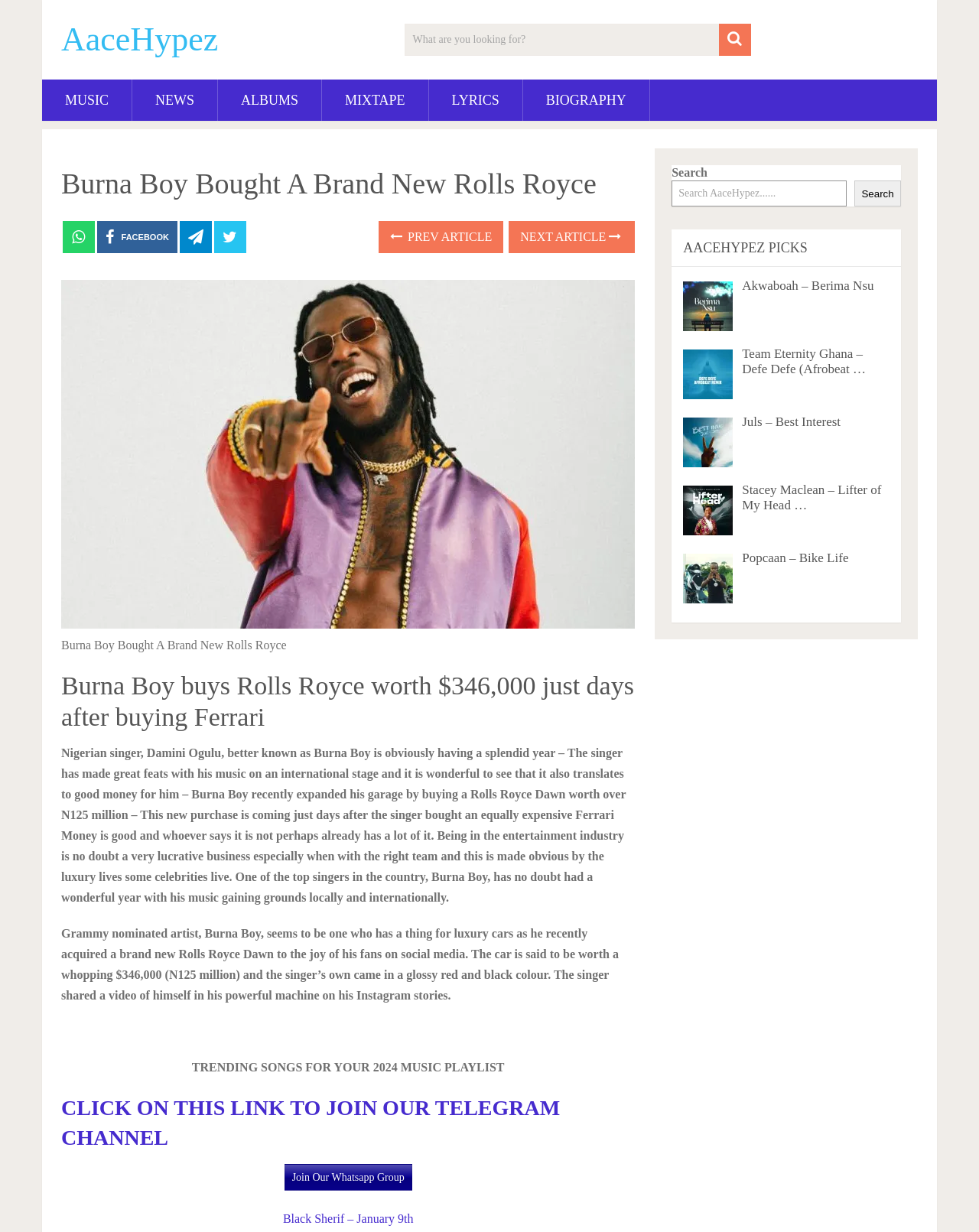Carefully observe the image and respond to the question with a detailed answer:
What is the category of the article?

The answer can be found in the link 'NEWS'. The category of the article is mentioned as NEWS, which is one of the navigation links on the webpage.